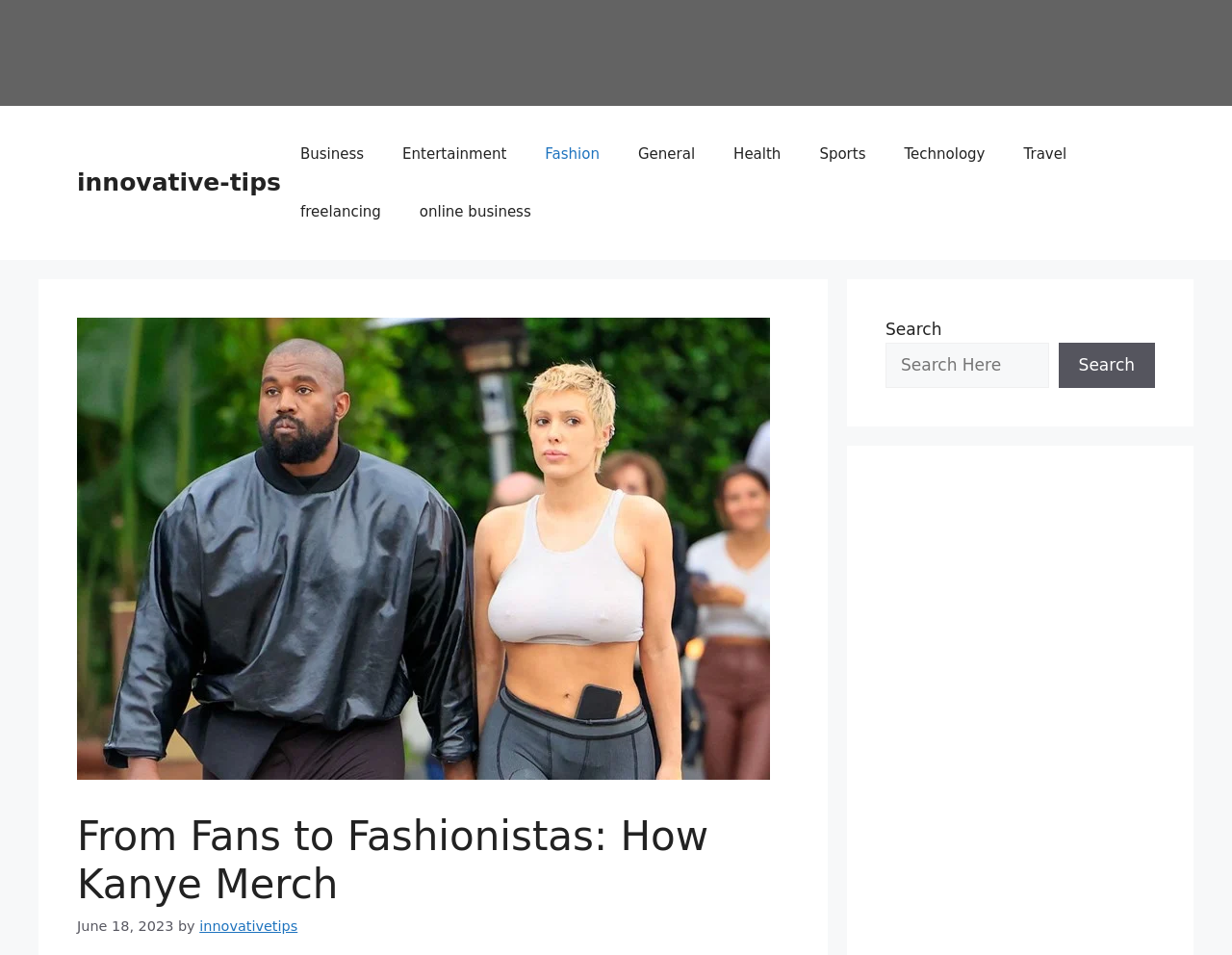Provide a comprehensive caption for the webpage.

This webpage is about Kanye West's influence on the fashion world. At the top, there is a banner with the site's name, accompanied by a navigation menu with various categories such as Business, Entertainment, Fashion, and more. Below the navigation menu, there is a prominent image of Kanye West merchandise, taking up a significant portion of the screen.

The main content of the webpage is headed by a title "From Fans to Fashionistas: How Kanye Merch Became a Style Phenomenon" and is accompanied by a timestamp "June 18, 2023" and the author's name "innovativetips". The content is divided into sections, with the main article taking up most of the screen.

On the right side of the screen, there is a complementary section with a search bar, allowing users to search for specific topics. The search bar is accompanied by a button to initiate the search.

Throughout the webpage, there are several links to other articles and topics, including "innovative-tips", "freelancing", "online business", and more. These links are scattered throughout the navigation menu and the main content section.